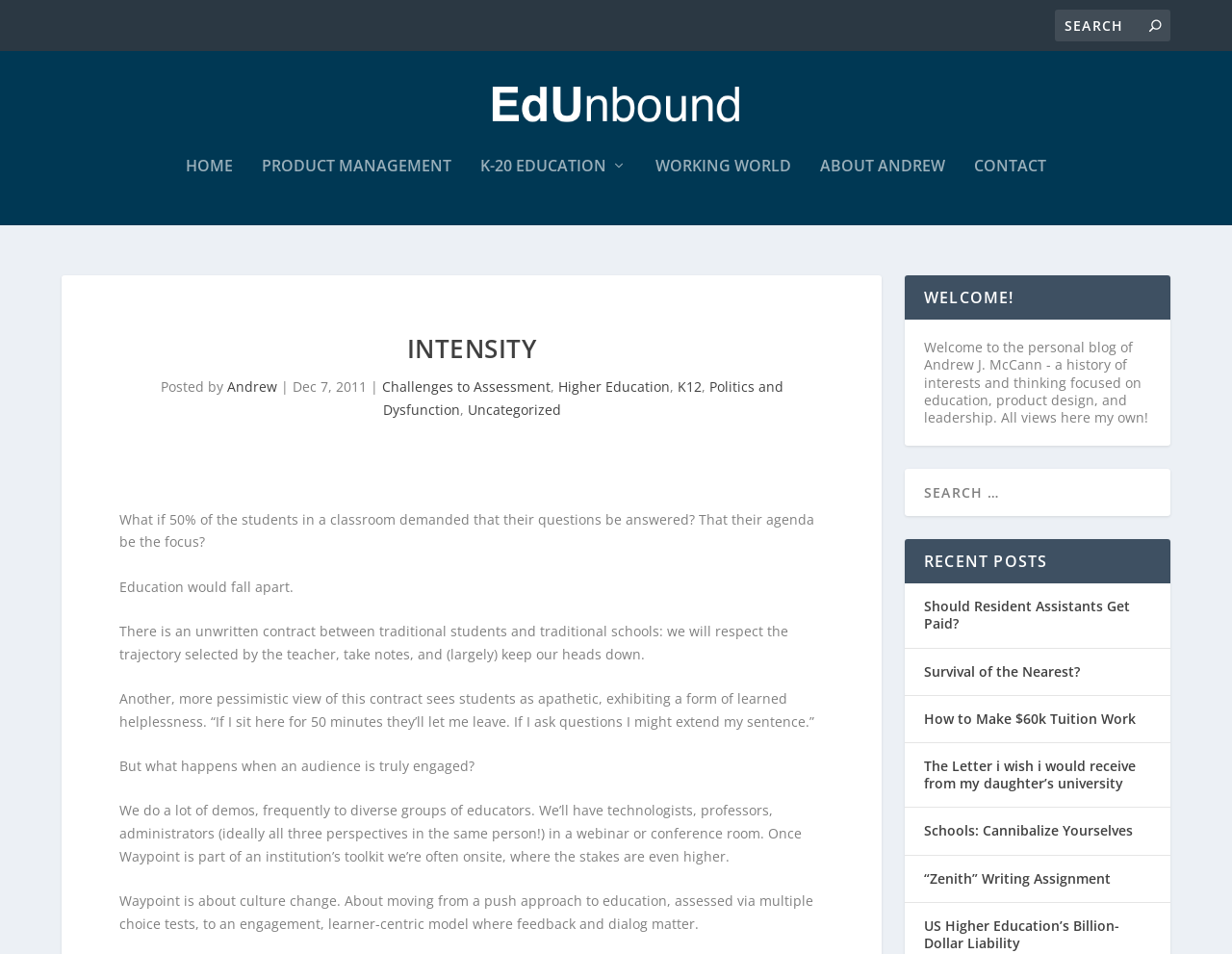Locate the UI element described by US Higher Education’s Billion-Dollar Liability and provide its bounding box coordinates. Use the format (top-left x, top-left y, bottom-right x, bottom-right y) with all values as floating point numbers between 0 and 1.

[0.75, 0.961, 0.909, 0.999]